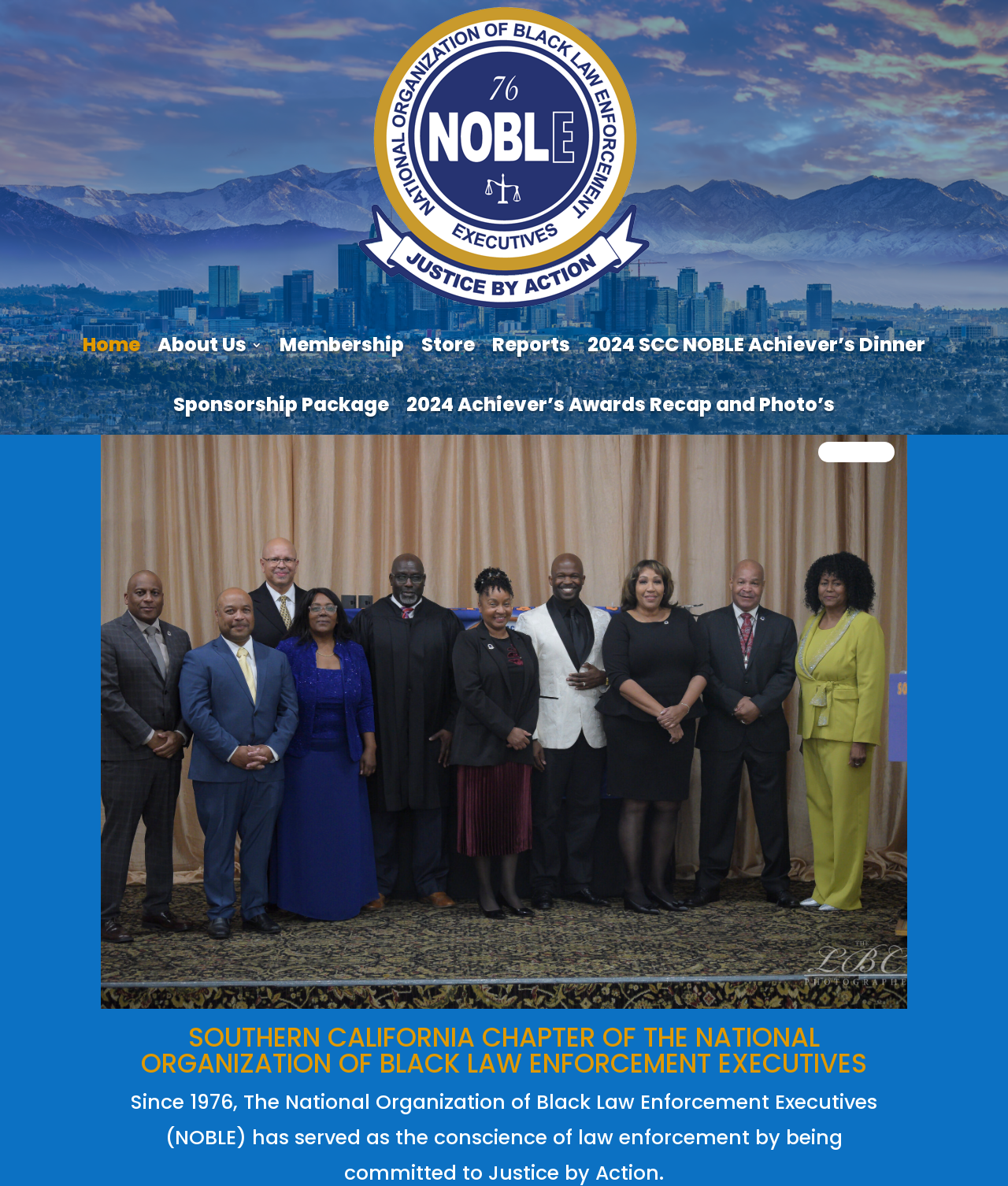Provide a one-word or brief phrase answer to the question:
What is the purpose of the 2024 SCC NOBLE Achiever’s Dinner?

To recognize achievers